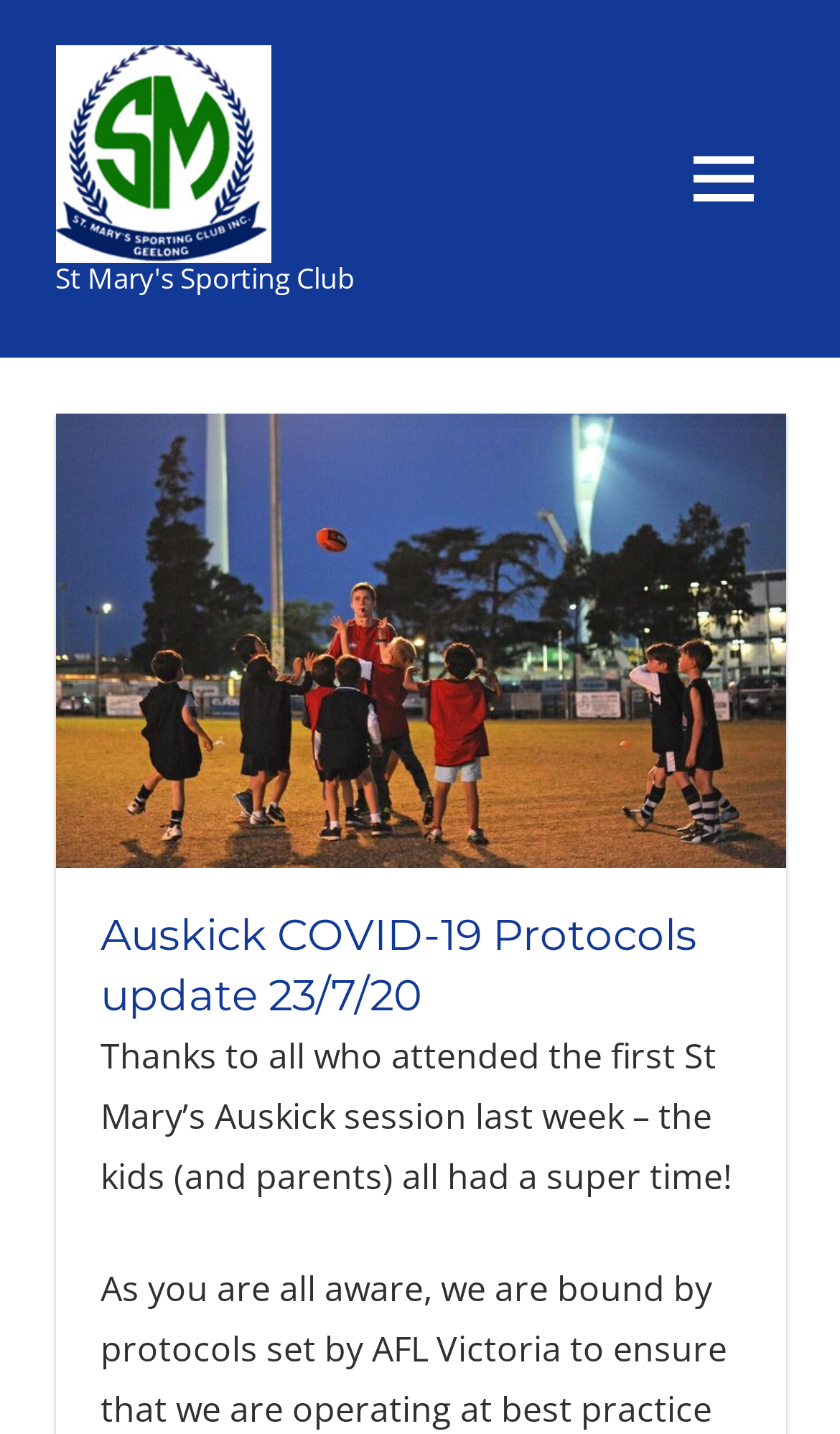Find the bounding box of the element with the following description: "parent_node: St Mary's Sporting Club". The coordinates must be four float numbers between 0 and 1, formatted as [left, top, right, bottom].

[0.065, 0.03, 0.365, 0.065]